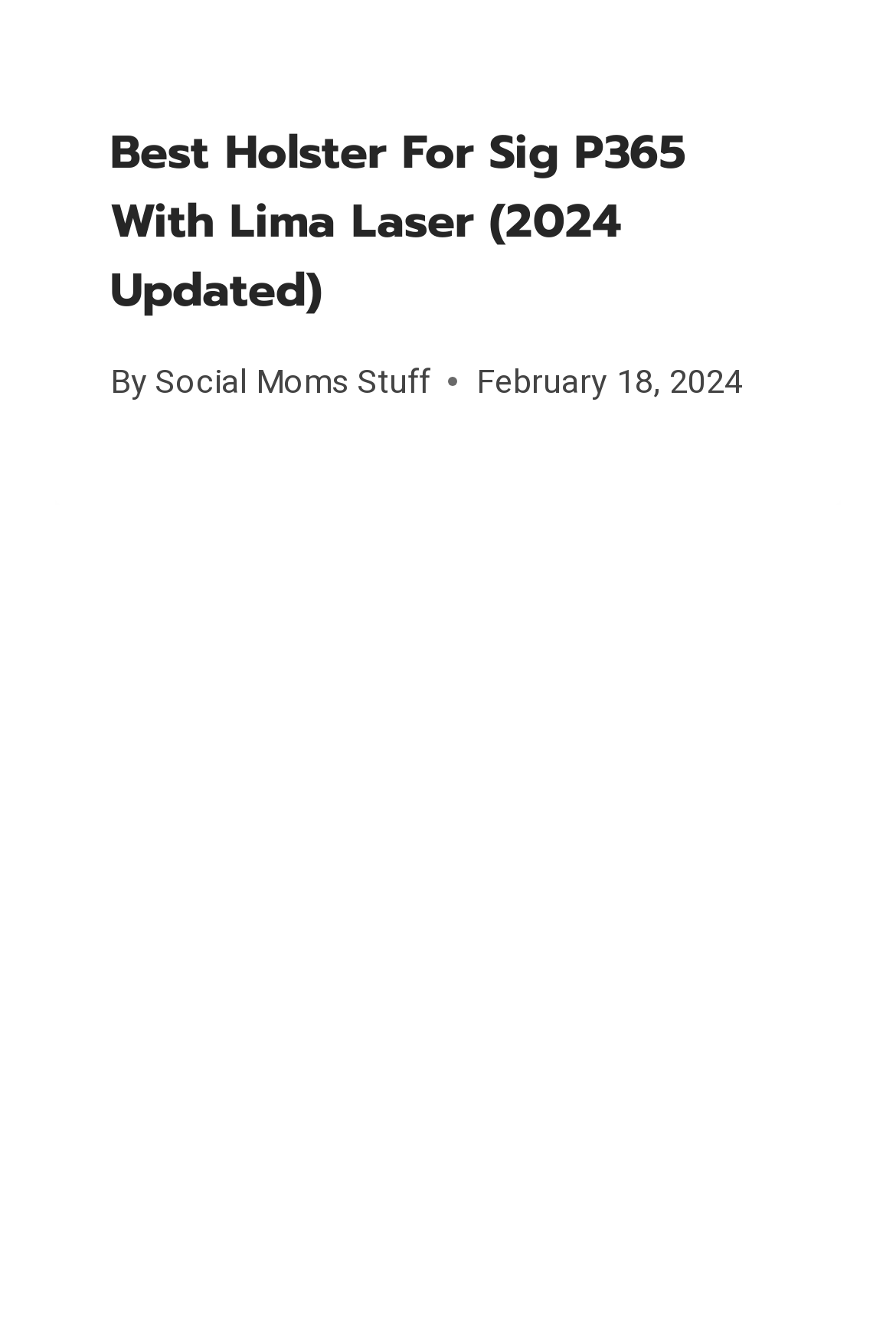Please locate the bounding box coordinates of the region I need to click to follow this instruction: "Go to next post".

None